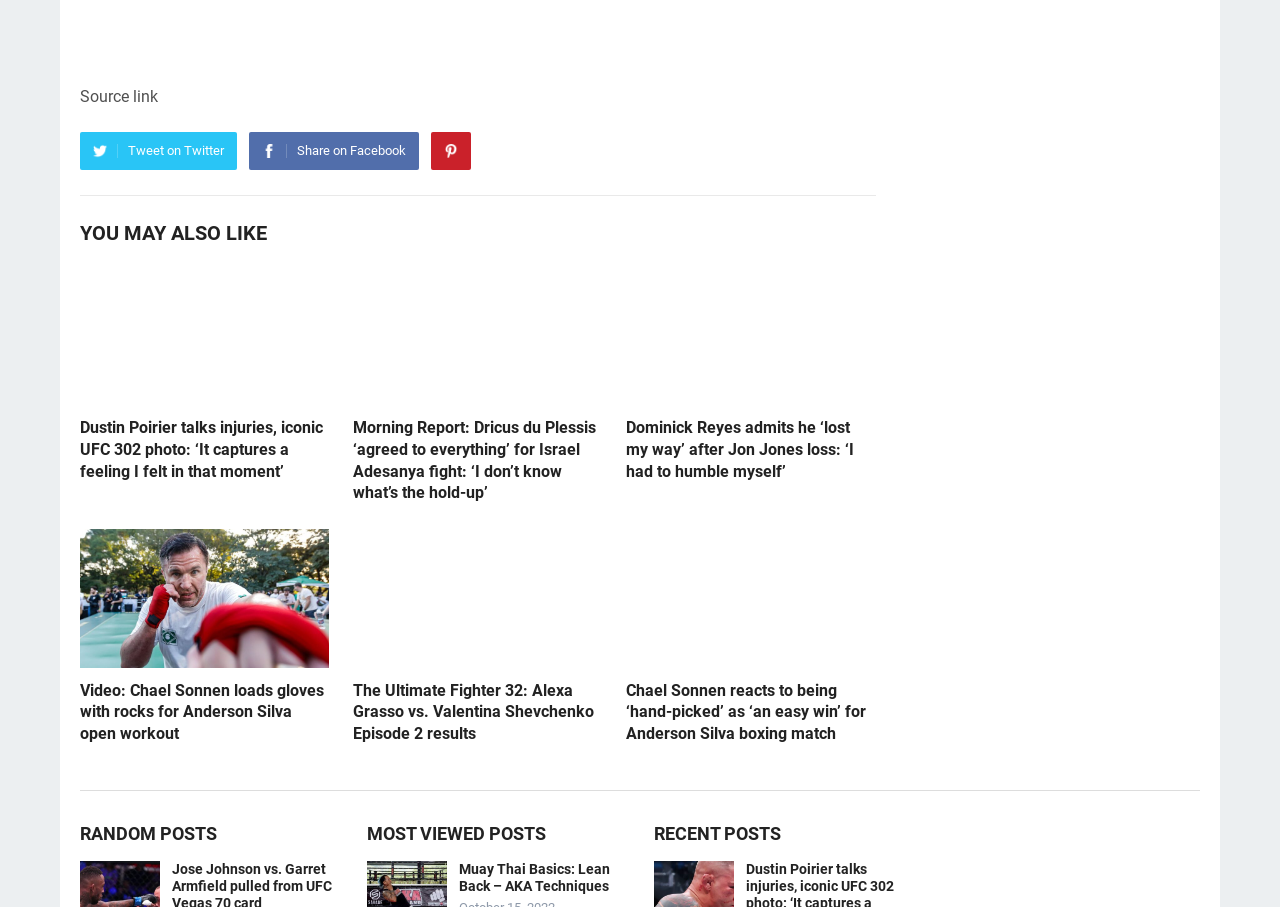Please determine the bounding box coordinates of the clickable area required to carry out the following instruction: "Read 'Dustin Poirier talks injuries, iconic UFC 302 photo: ‘It captures a feeling I felt in that moment’'". The coordinates must be four float numbers between 0 and 1, represented as [left, top, right, bottom].

[0.062, 0.46, 0.257, 0.532]